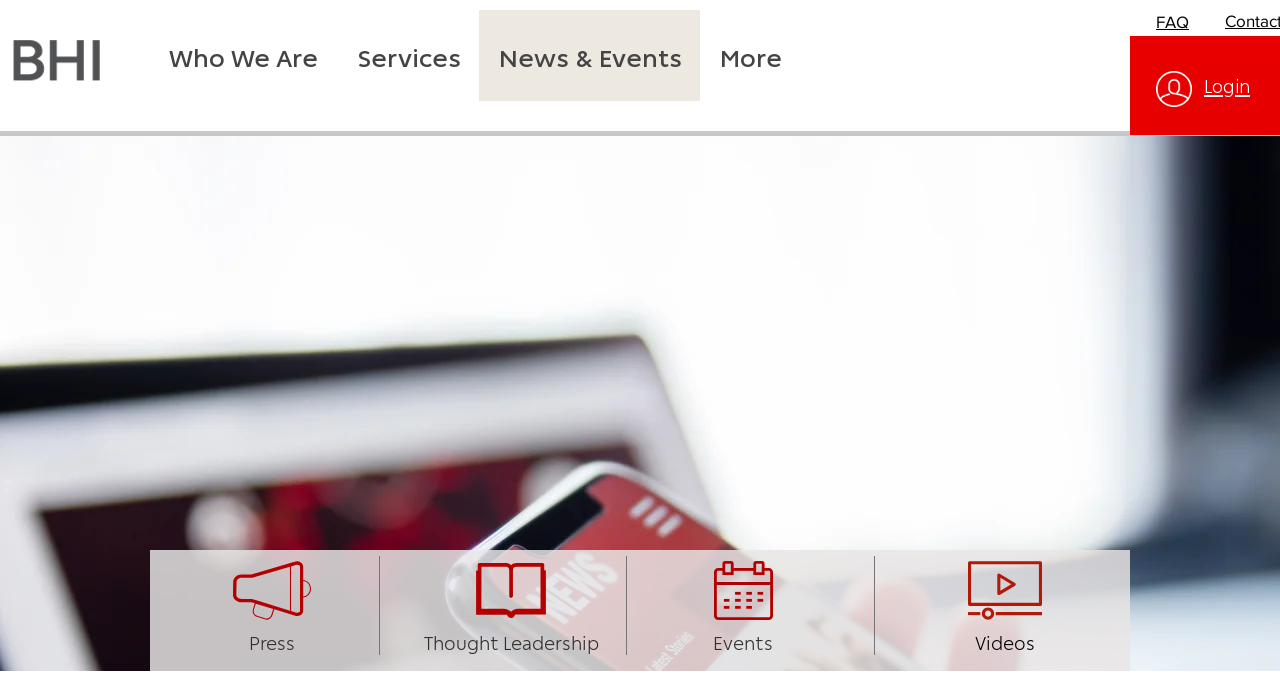How many navigation links are there?
Please describe in detail the information shown in the image to answer the question.

I counted the number of links under the 'navigation' element, which are 'Who We Are', 'Services', 'News & Events', and 'More'. Therefore, there are 4 navigation links.